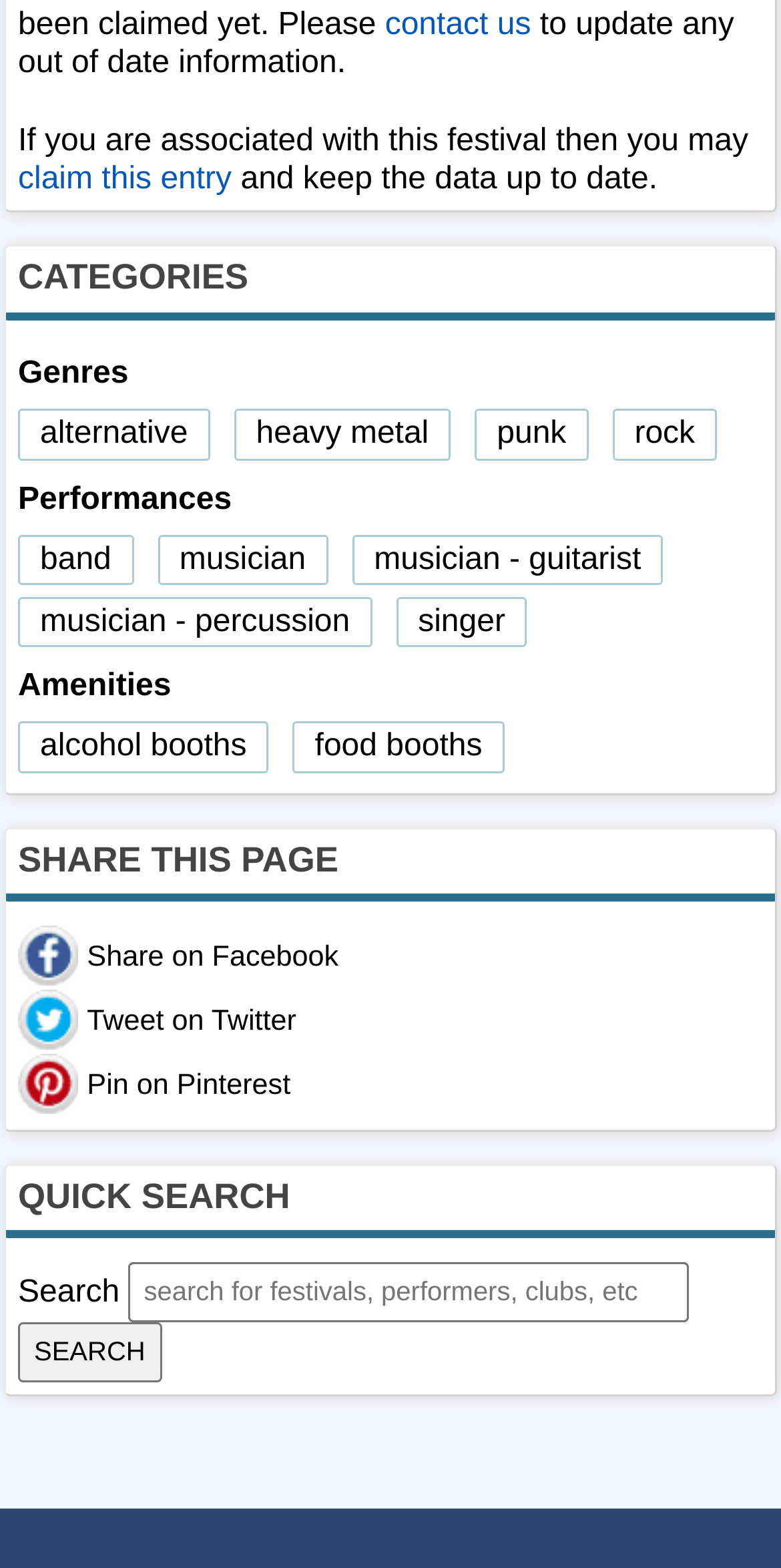Could you specify the bounding box coordinates for the clickable section to complete the following instruction: "claim this entry"?

[0.023, 0.103, 0.297, 0.125]